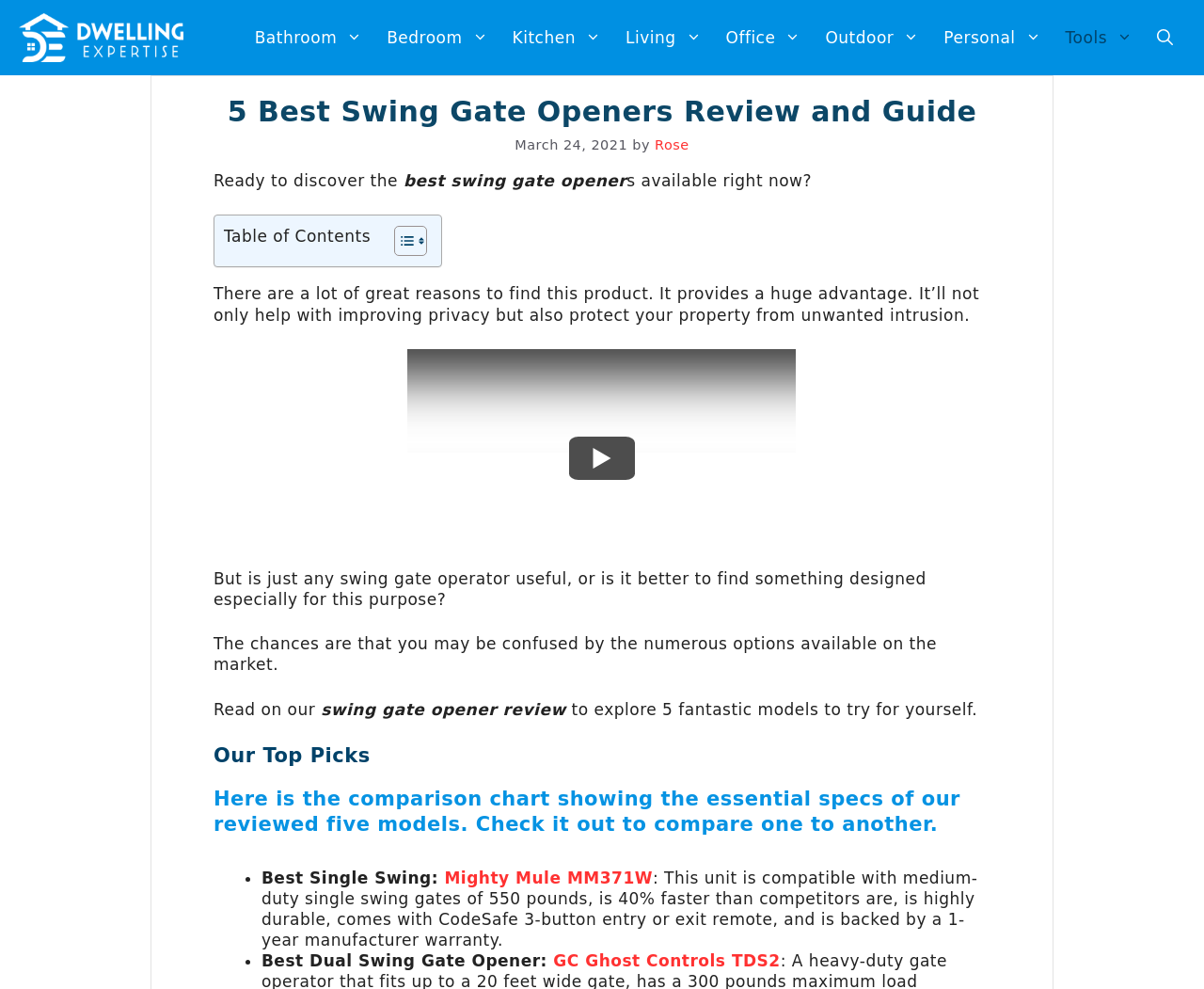Based on what you see in the screenshot, provide a thorough answer to this question: What is the name of the best single swing gate opener?

I found the name of the best single swing gate opener by looking at the list of models in the article. The first model listed is the Mighty Mule MM371W, which is described as the best single swing gate opener.